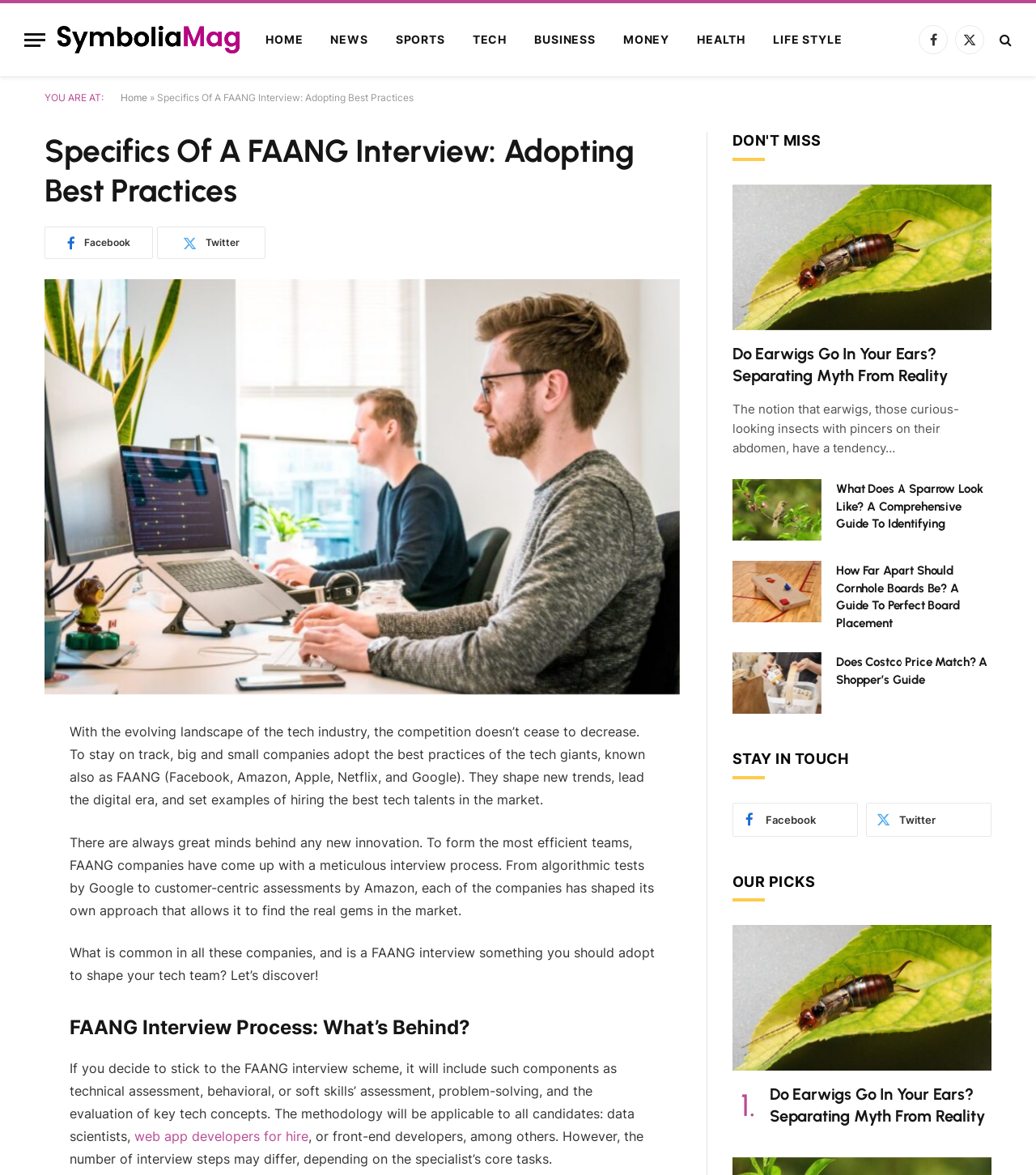Show the bounding box coordinates of the element that should be clicked to complete the task: "Read the article 'Do Earwigs Go In Your Ears'".

[0.707, 0.157, 0.957, 0.281]